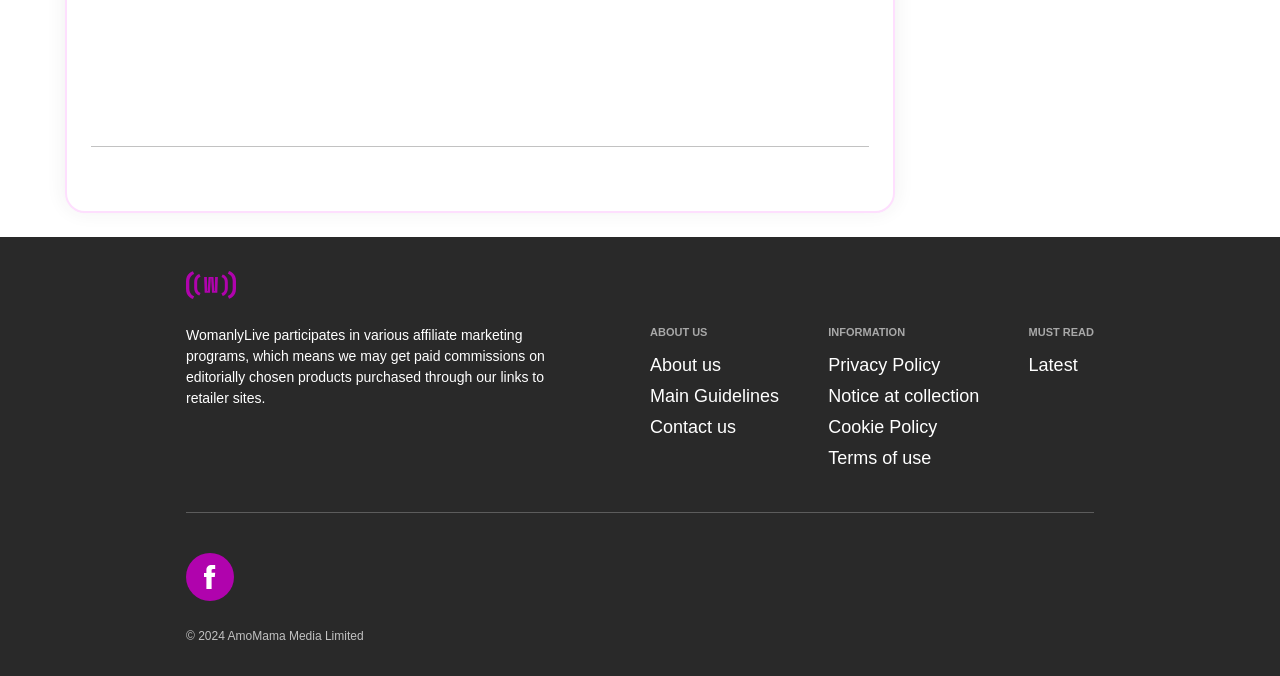Pinpoint the bounding box coordinates for the area that should be clicked to perform the following instruction: "Check the latest news".

[0.804, 0.525, 0.842, 0.554]